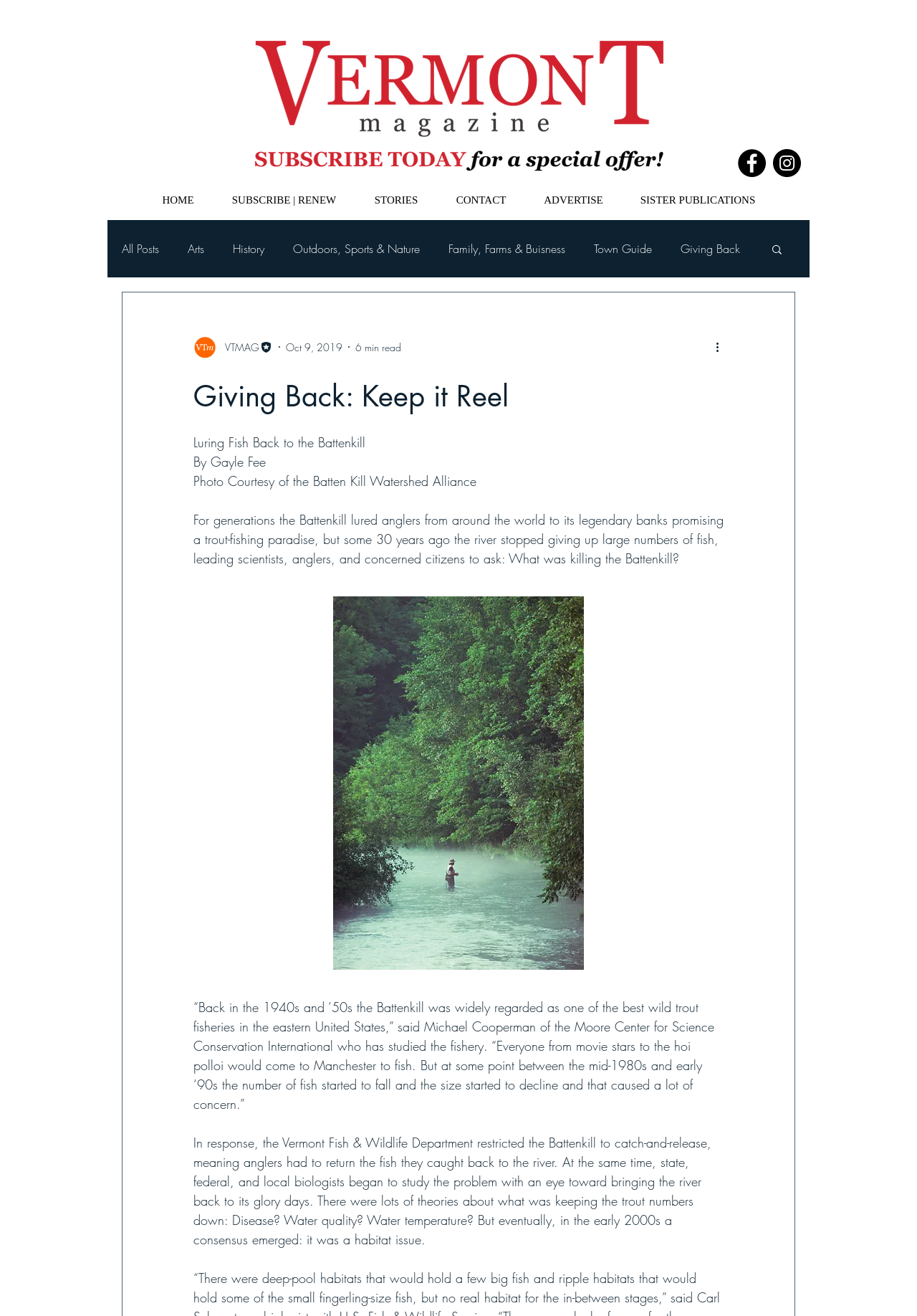Identify the bounding box for the described UI element. Provide the coordinates in (top-left x, top-left y, bottom-right x, bottom-right y) format with values ranging from 0 to 1: Giving Back

[0.742, 0.183, 0.807, 0.195]